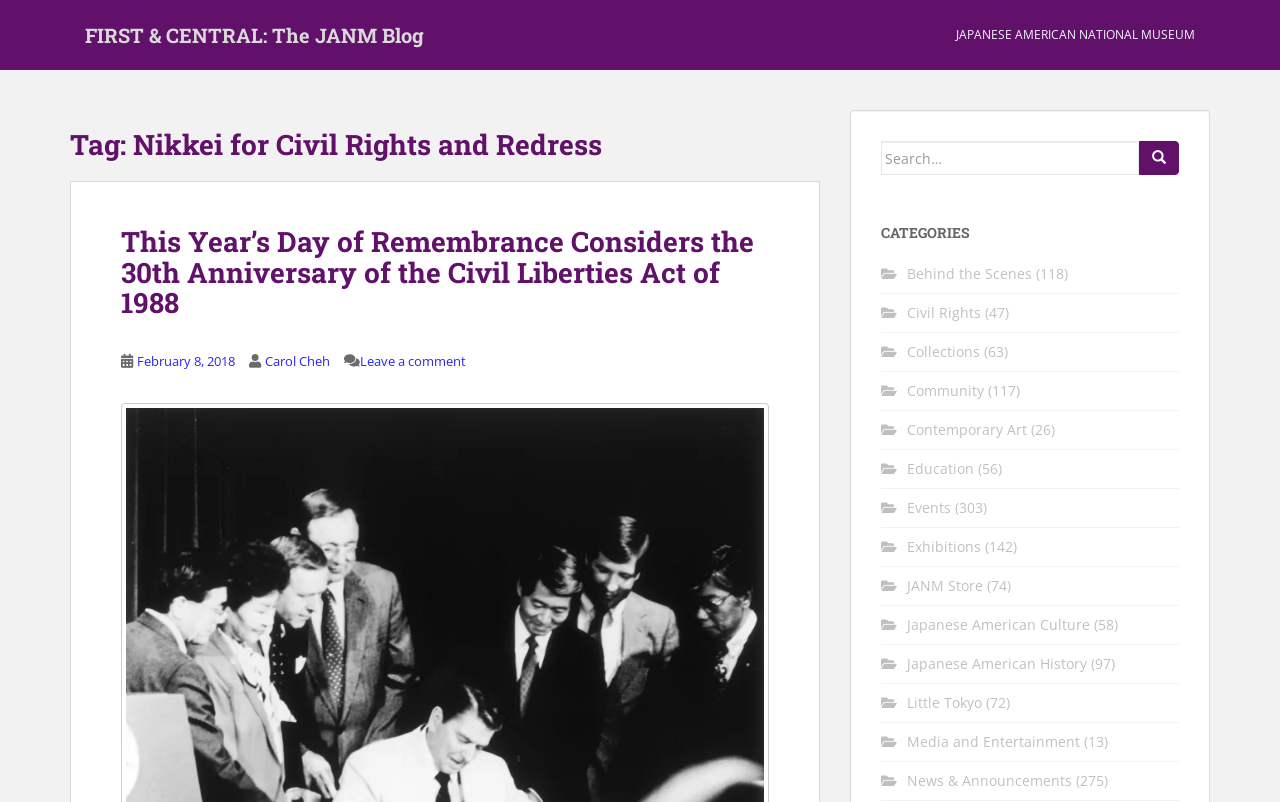What categories are available on the blog?
Refer to the screenshot and deliver a thorough answer to the question presented.

The categories available on the blog can be found on the right side of the webpage, which includes categories such as 'Behind the Scenes', 'Civil Rights', 'Collections', and many more. These categories suggest that the blog covers a wide range of topics related to Japanese American culture and history.